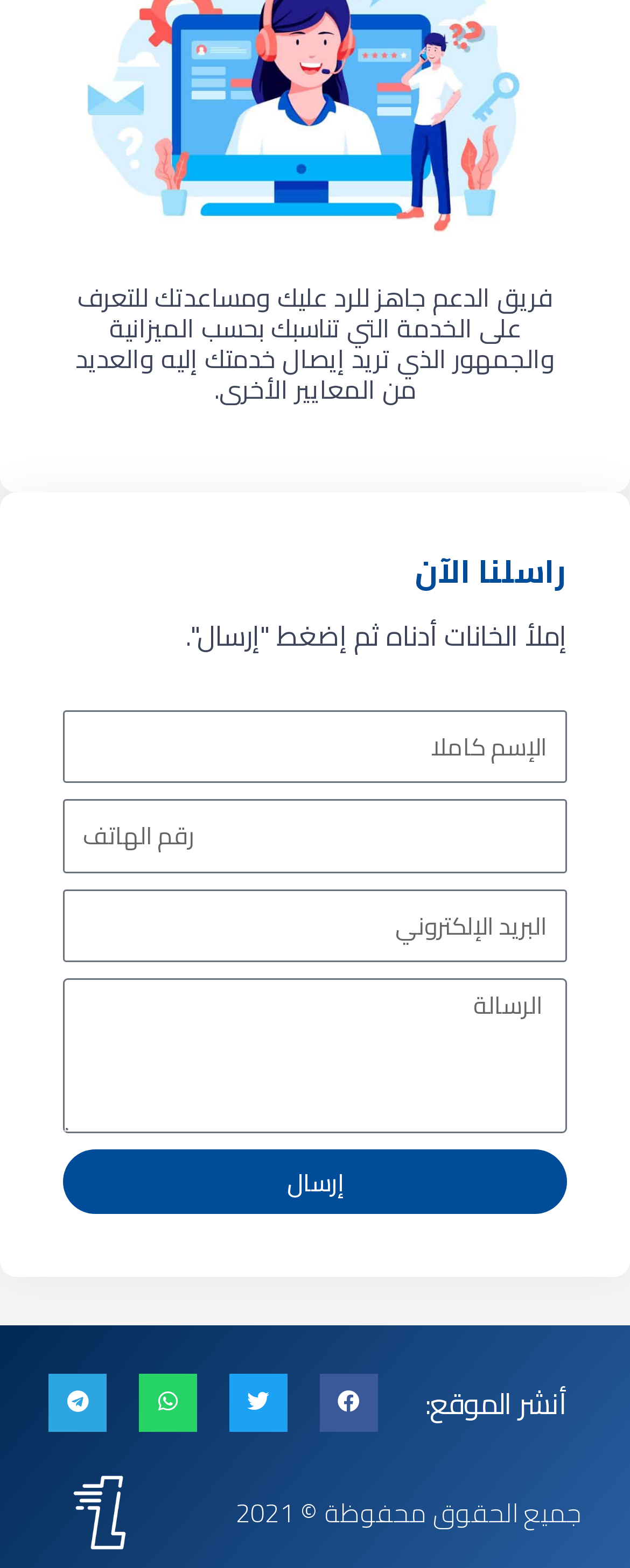Identify the bounding box coordinates for the UI element described as follows: "إرسال". Ensure the coordinates are four float numbers between 0 and 1, formatted as [left, top, right, bottom].

[0.1, 0.733, 0.9, 0.774]